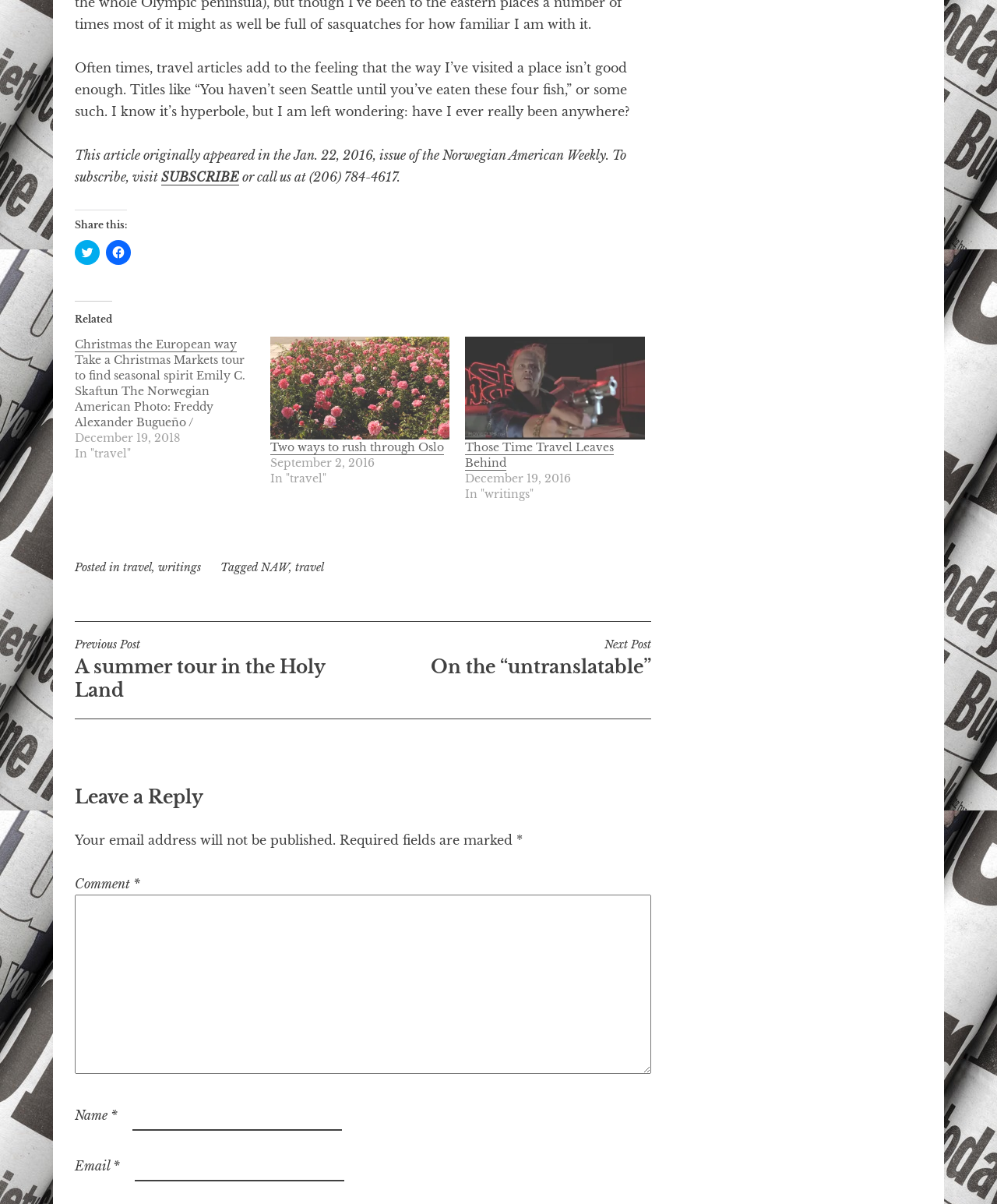Pinpoint the bounding box coordinates for the area that should be clicked to perform the following instruction: "Subscribe to the Norwegian American Weekly".

[0.162, 0.14, 0.24, 0.154]